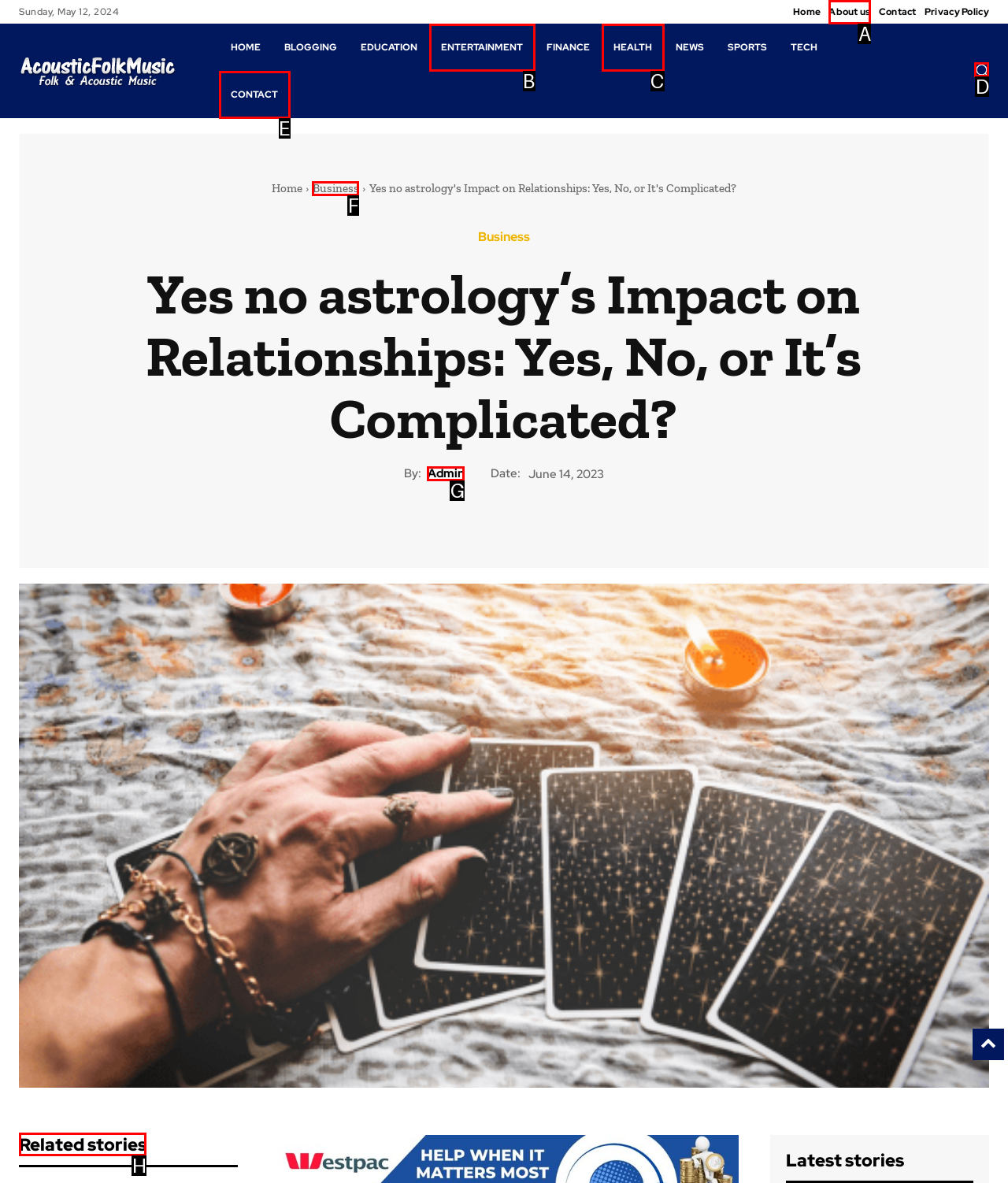Tell me which option I should click to complete the following task: Check the related stories Answer with the option's letter from the given choices directly.

H